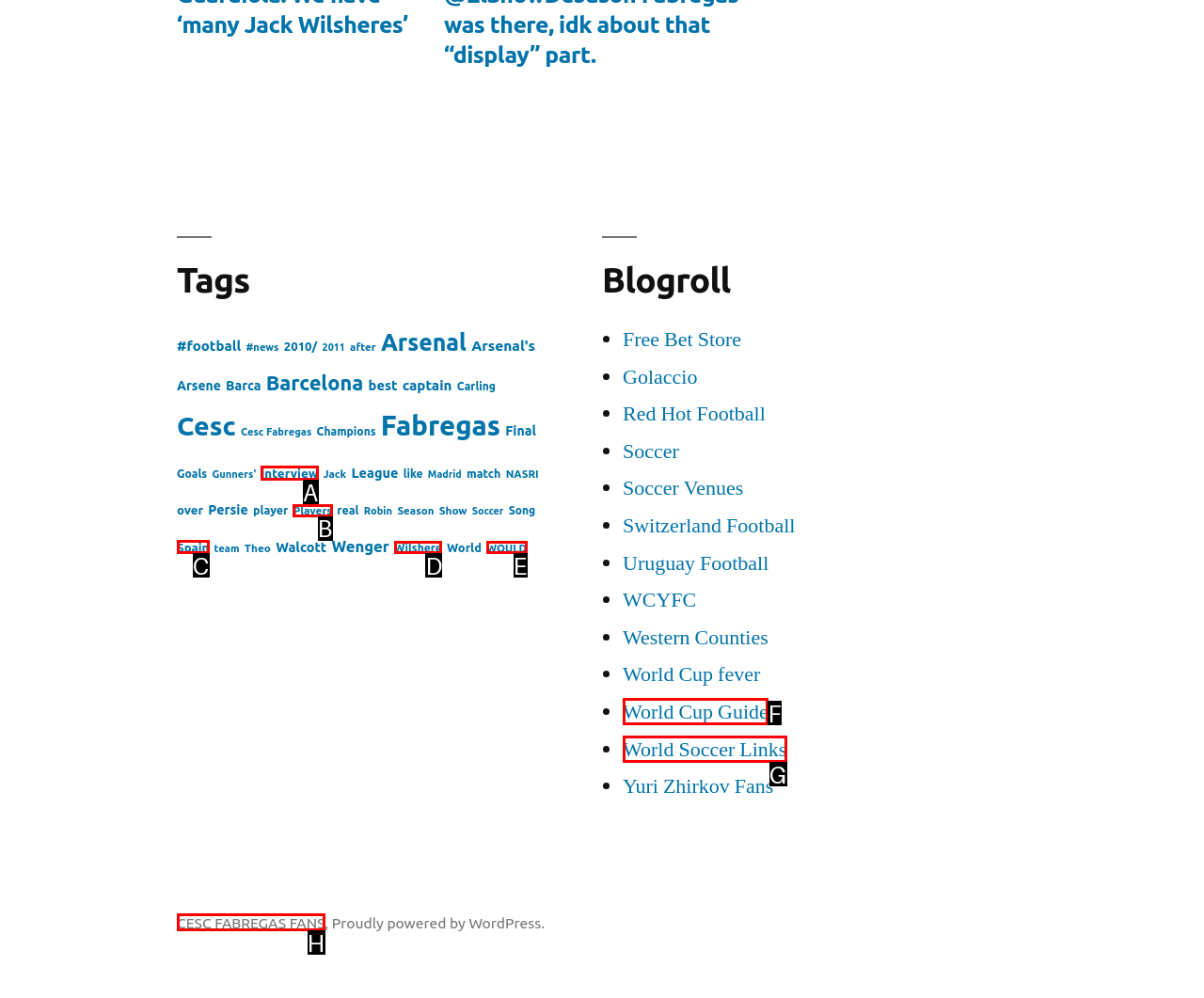Identify the HTML element that matches the description: Players. Provide the letter of the correct option from the choices.

B